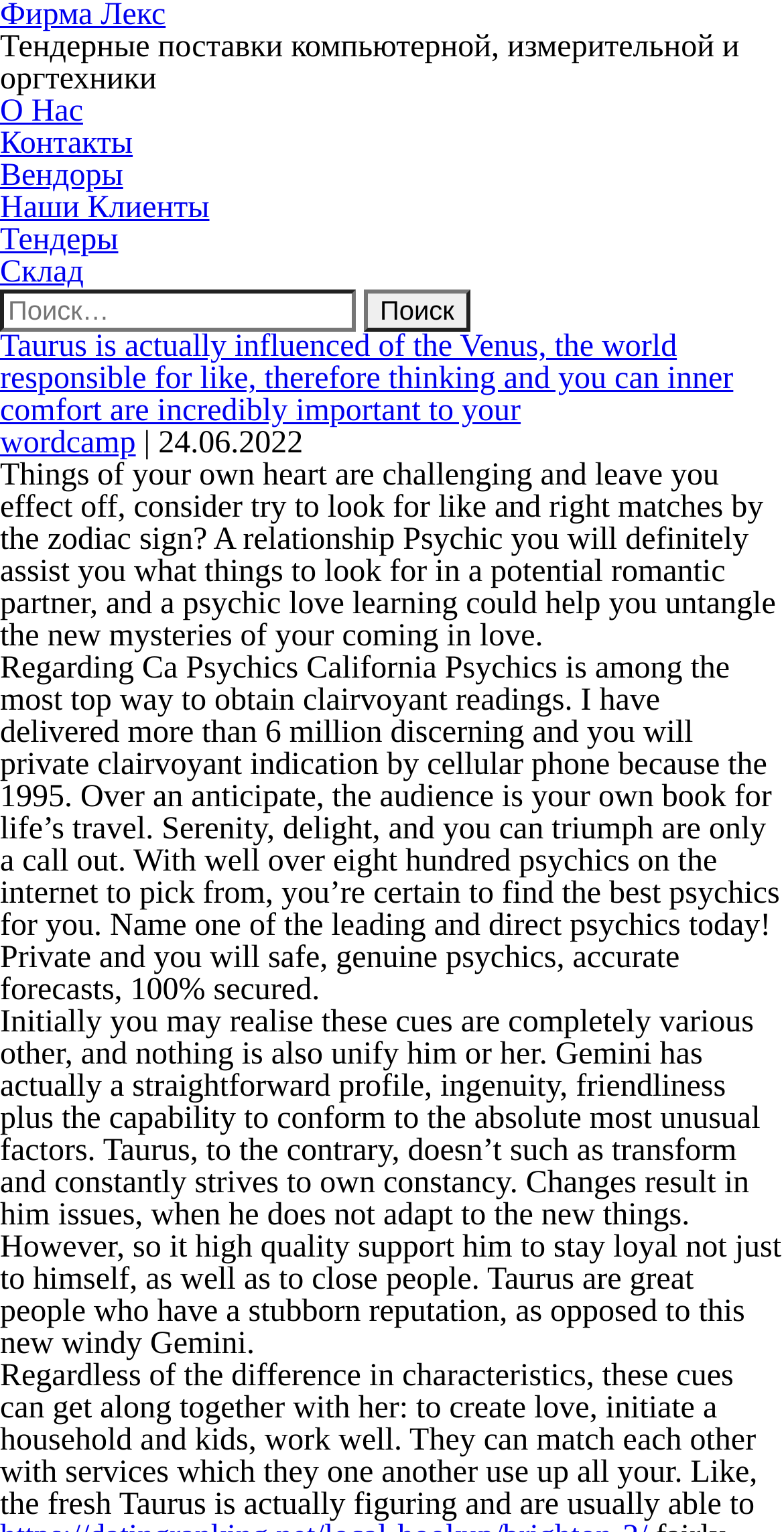Please use the details from the image to answer the following question comprehensively:
What is the topic of the article?

The article on the webpage discusses the characteristics of Taurus and how they relate to relationships. It mentions that Taurus is influenced by Venus, which is responsible for love, and that Taurus values inner comfort and stability. The article also compares Taurus with Gemini and discusses how they can complement each other in relationships.